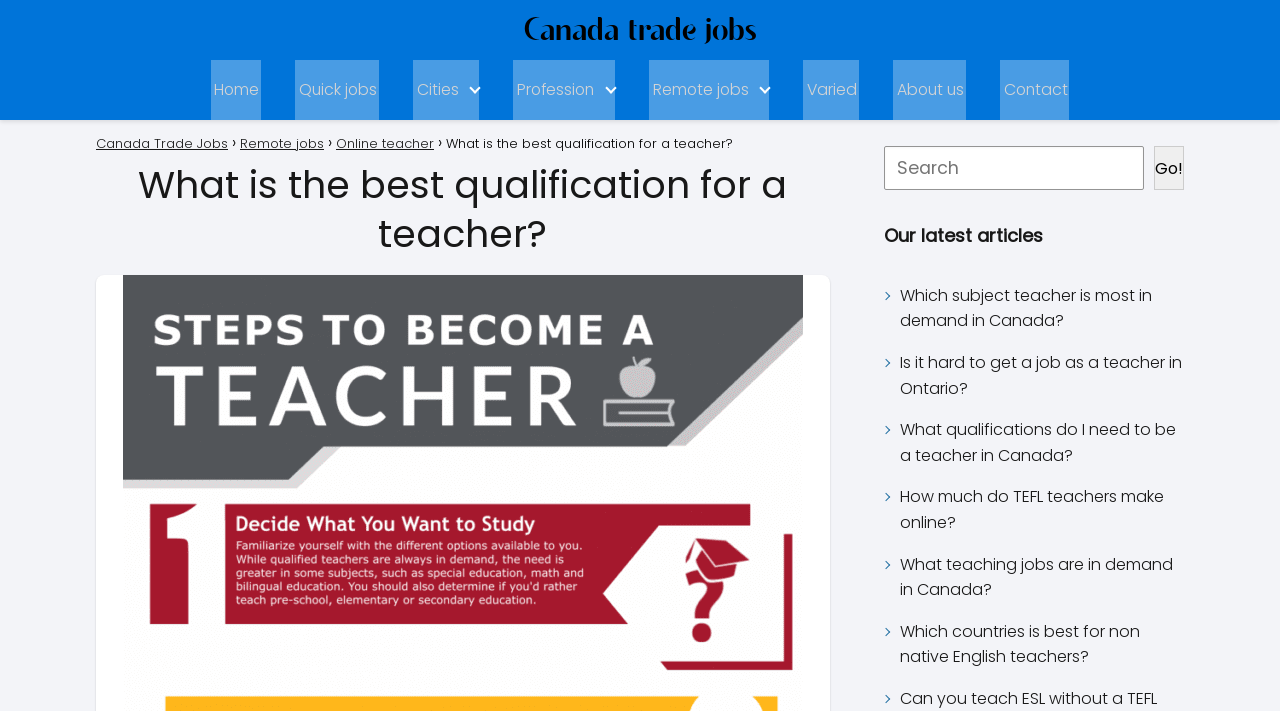Find the bounding box coordinates of the clickable element required to execute the following instruction: "Go to the 'About us' page". Provide the coordinates as four float numbers between 0 and 1, i.e., [left, top, right, bottom].

[0.692, 0.11, 0.747, 0.142]